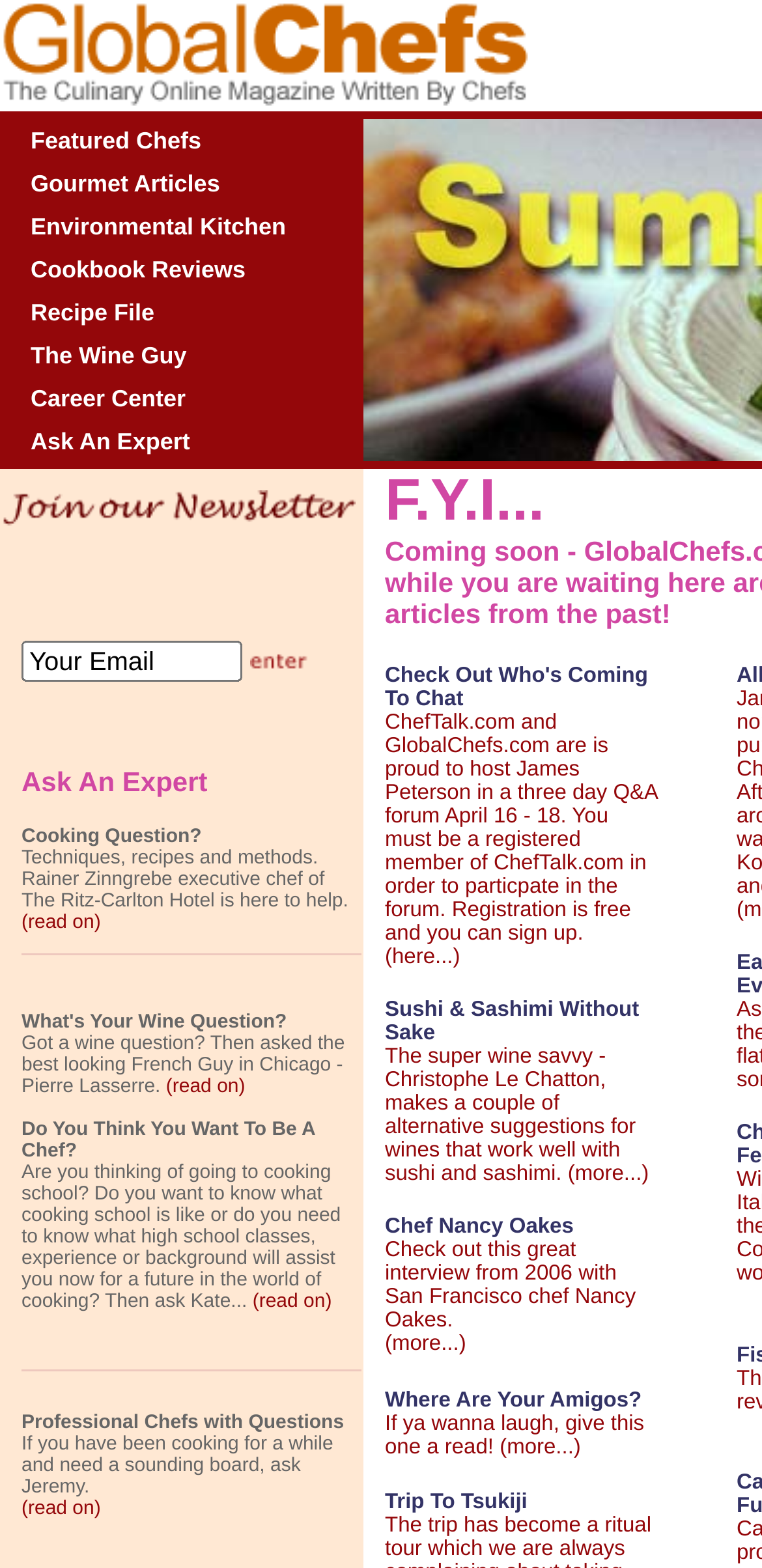How many sections are listed in the main menu?
Could you answer the question with a detailed and thorough explanation?

By analyzing the LayoutTable and LayoutTableRow elements, I counted 9 sections listed in the main menu, including Featured Chefs, Gourmet Articles, Environmental Kitchen, Cookbook Reviews, Recipe File, The Wine Guy, Career Center, and Ask An Expert.